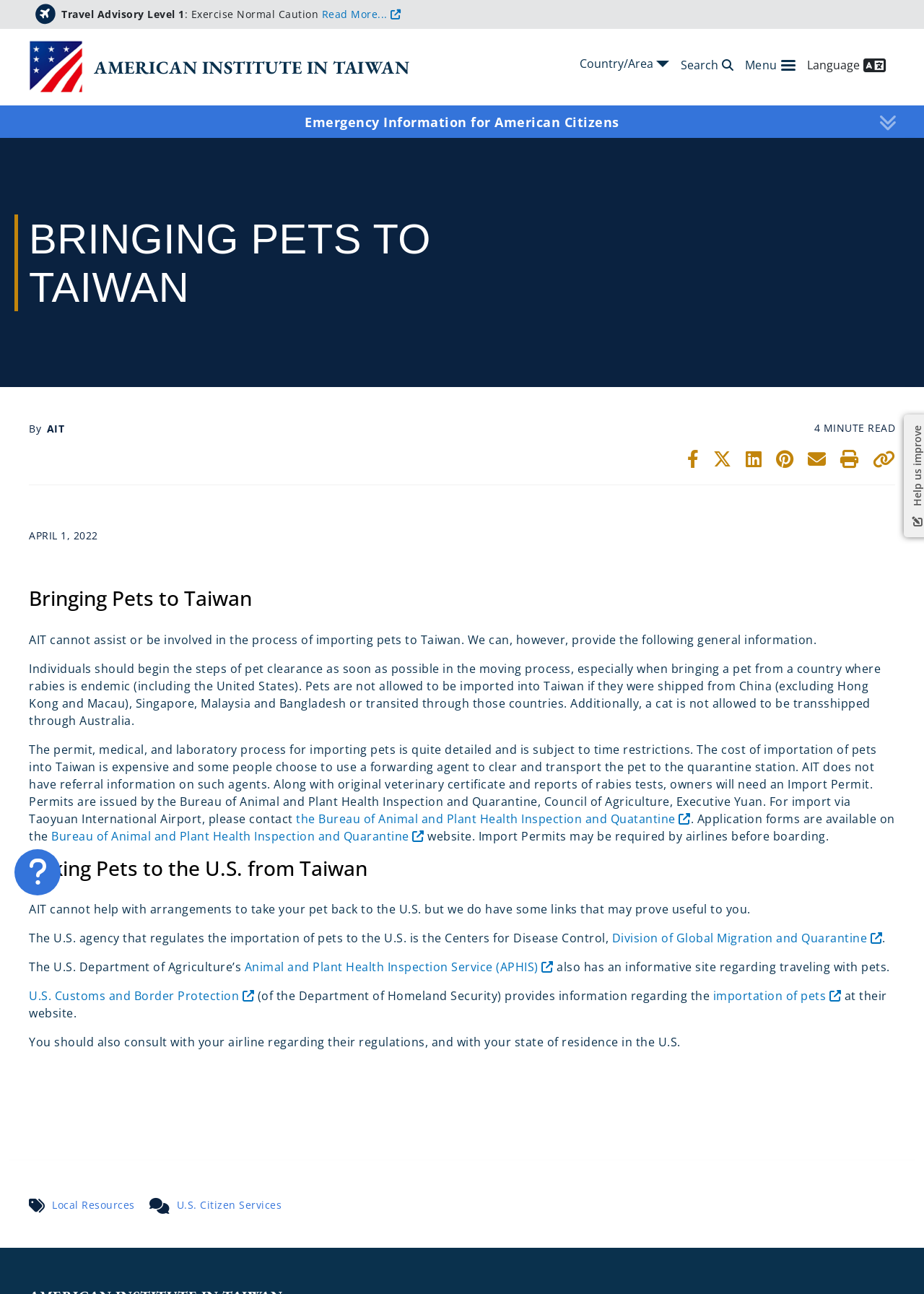Select the bounding box coordinates of the element I need to click to carry out the following instruction: "Share on Facebook".

[0.728, 0.35, 0.756, 0.363]